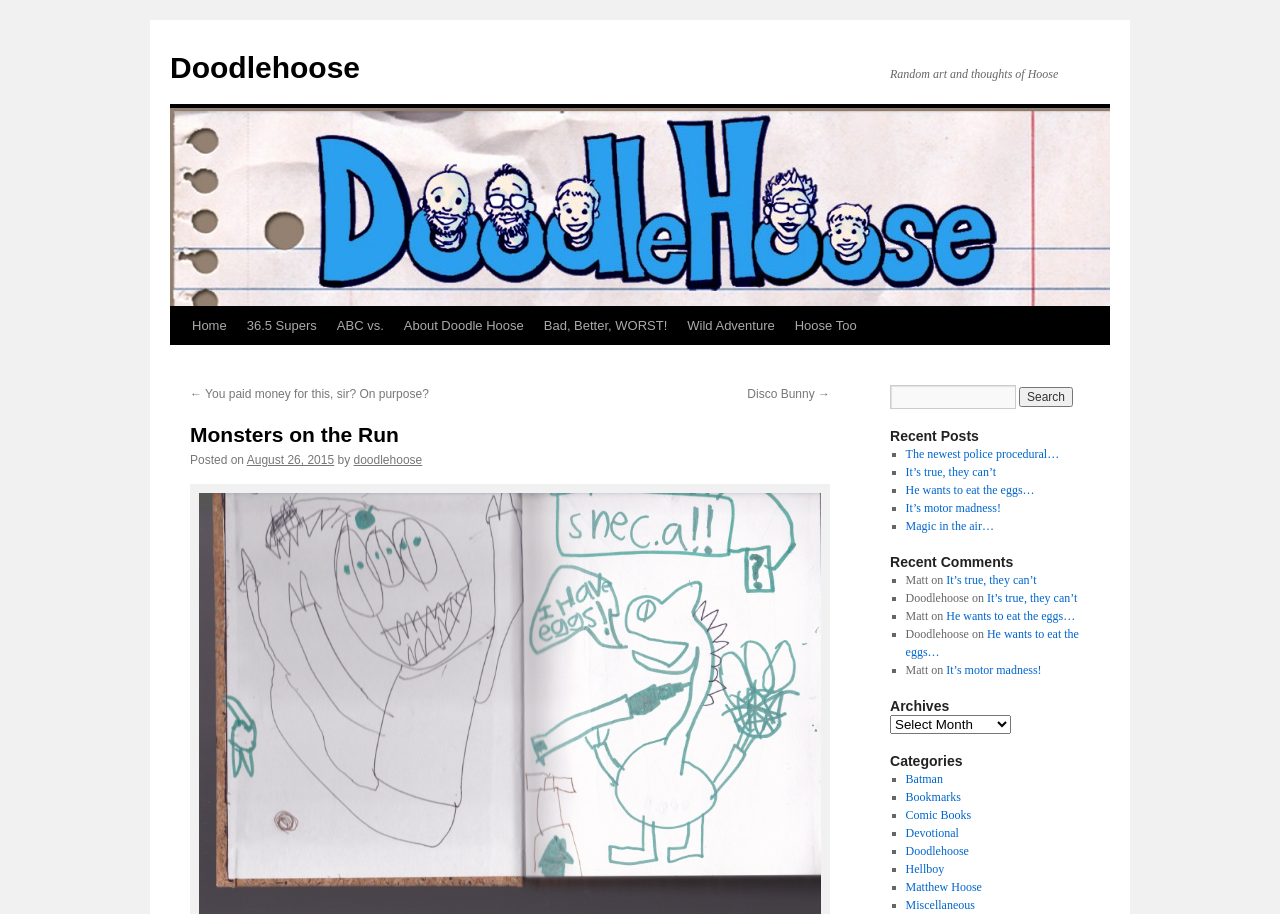Can you extract the headline from the webpage for me?

Monsters on the Run